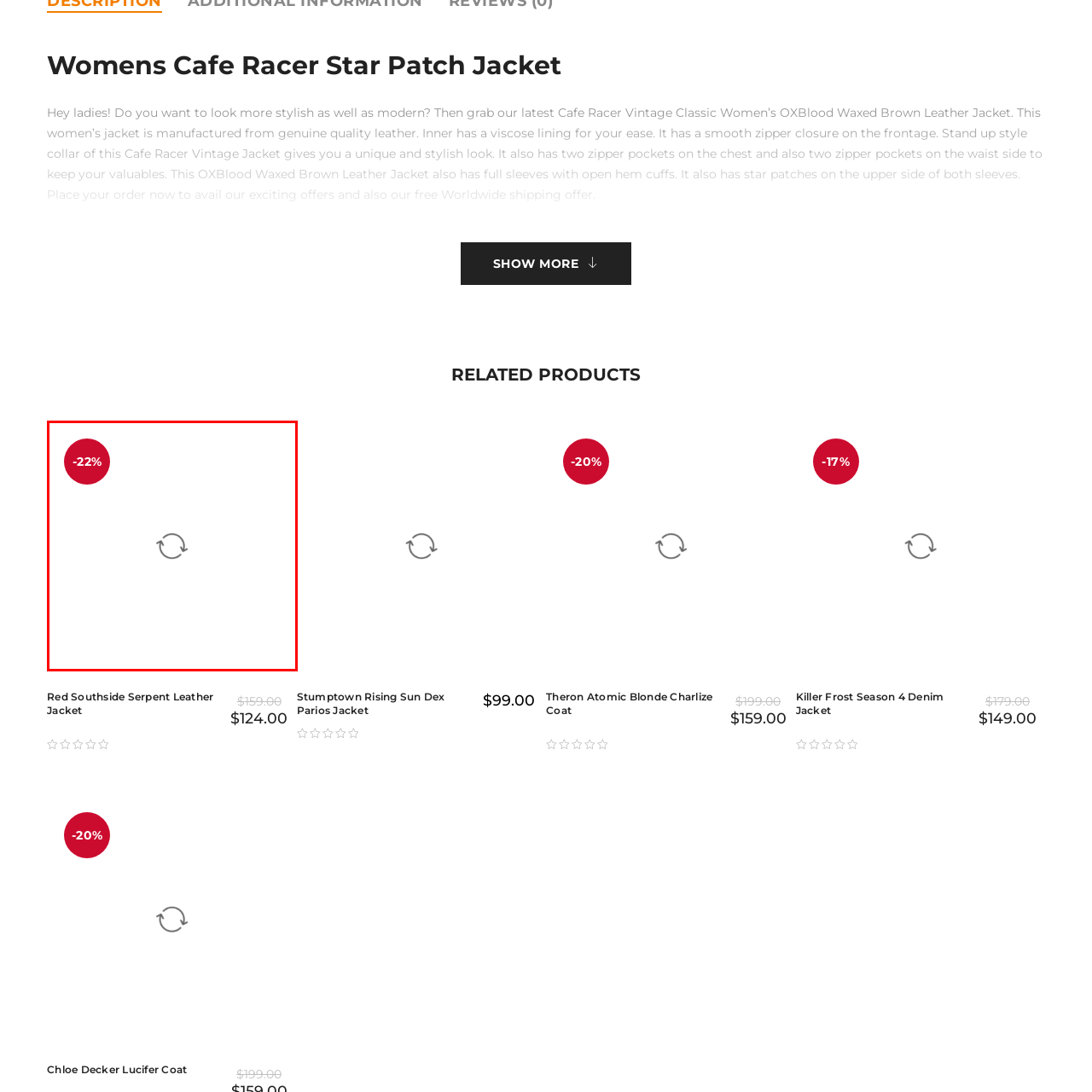Refer to the section enclosed in the red box, What type of look does the jacket offer? Please answer briefly with a single word or phrase.

Stylish and edgy